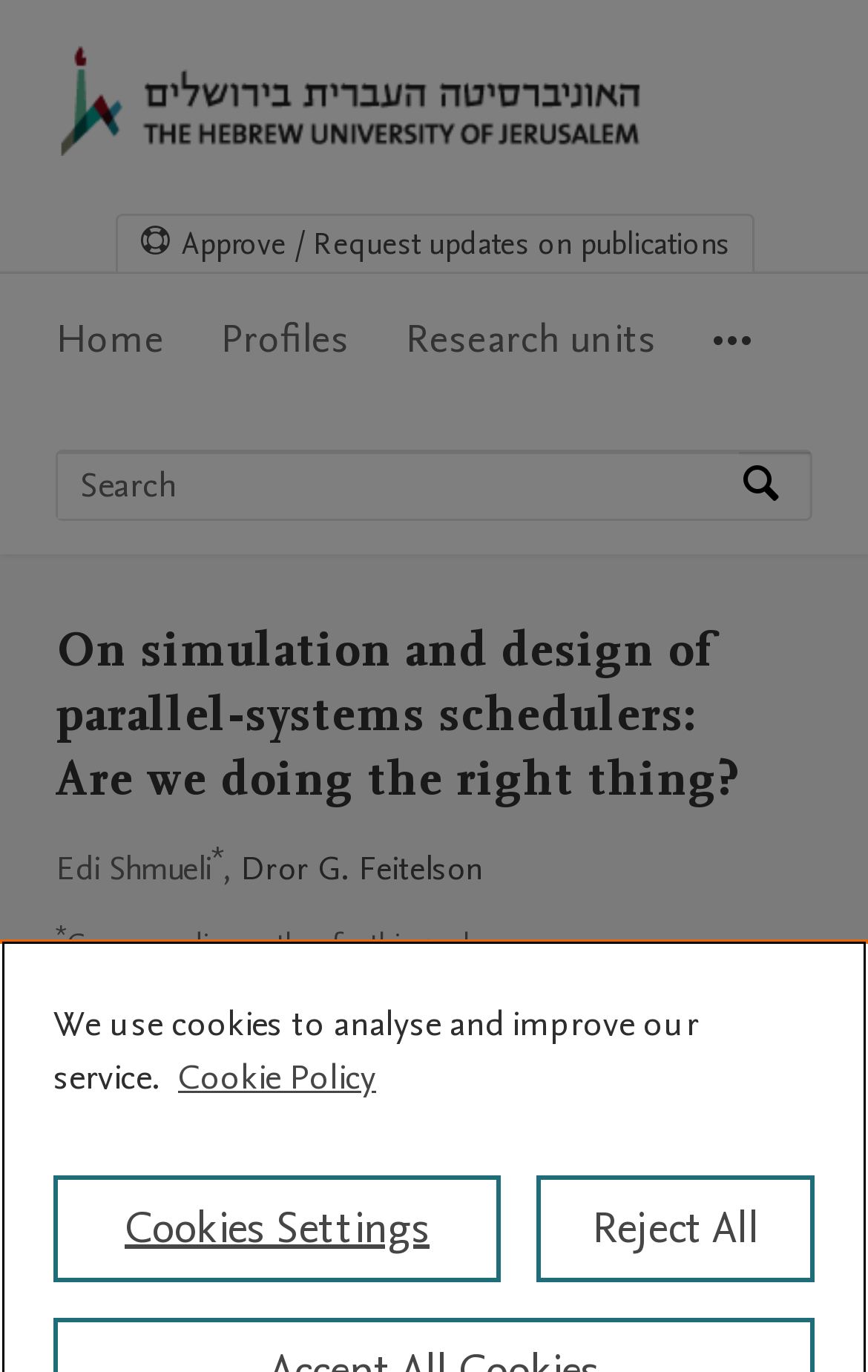Please determine and provide the text content of the webpage's heading.

On simulation and design of parallel-systems schedulers: Are we doing the right thing?